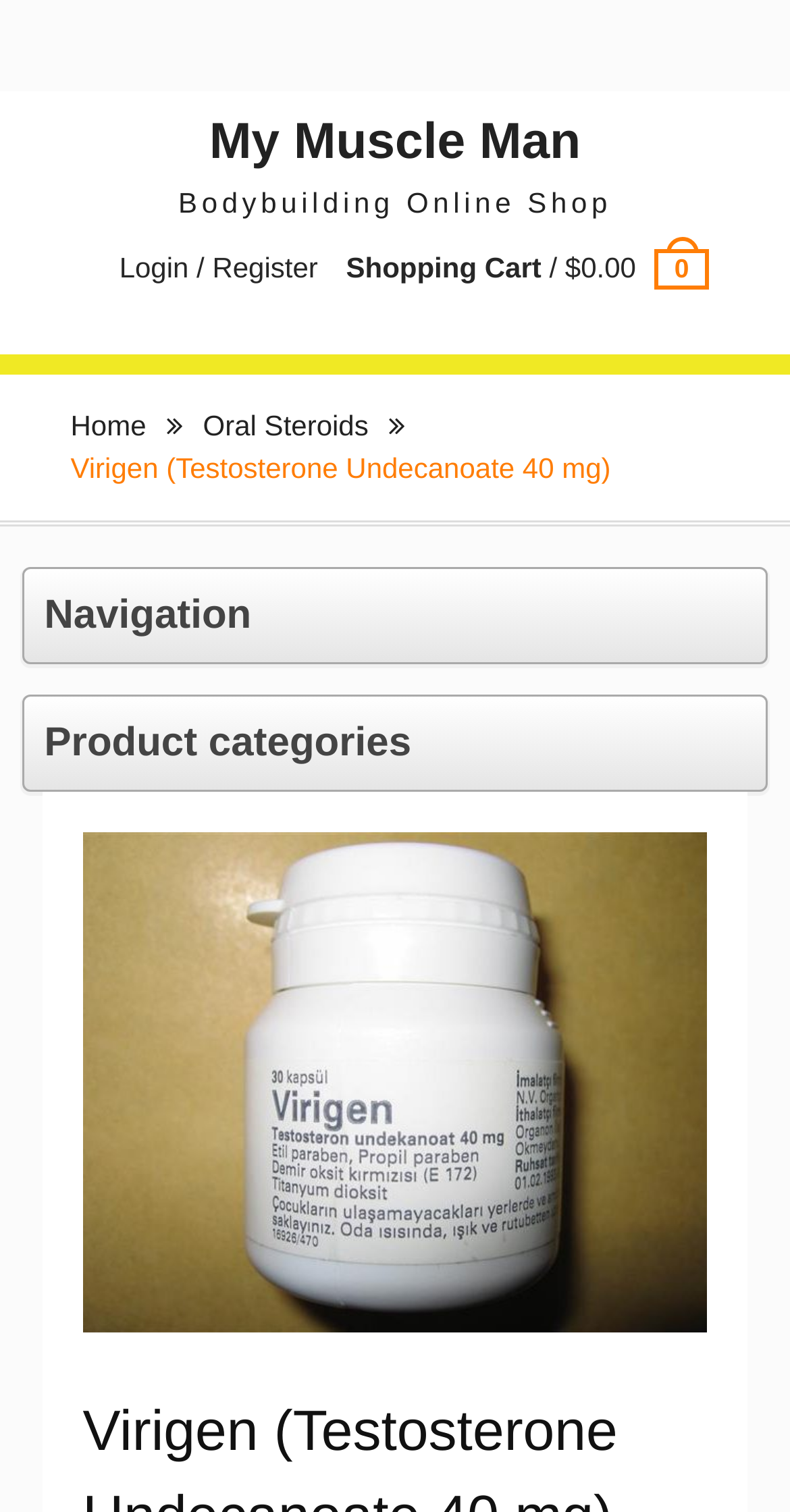Answer this question using a single word or a brief phrase:
What is the name of the product on the webpage?

Virigen